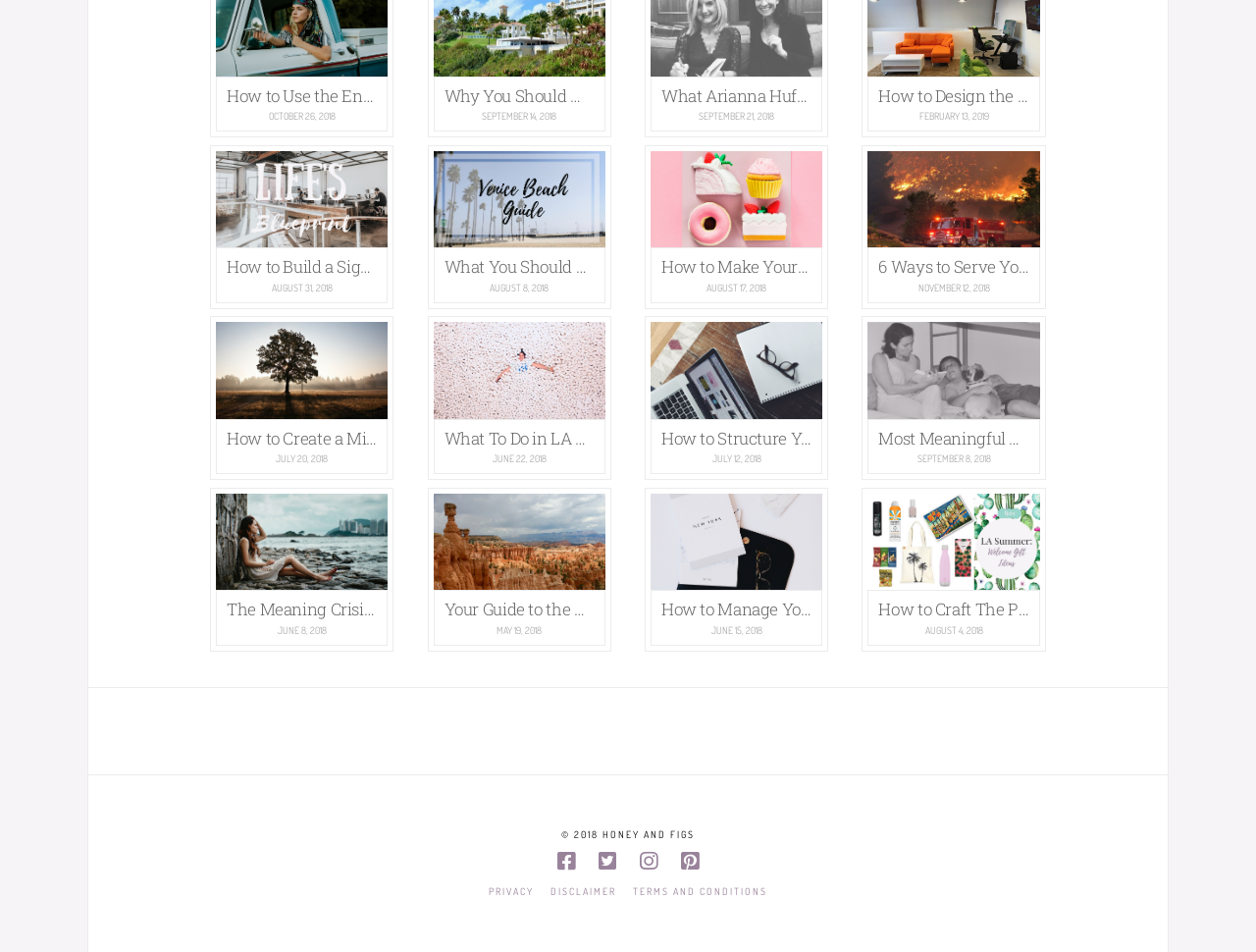Given the element description "request a quote ⟶", identify the bounding box of the corresponding UI element.

None